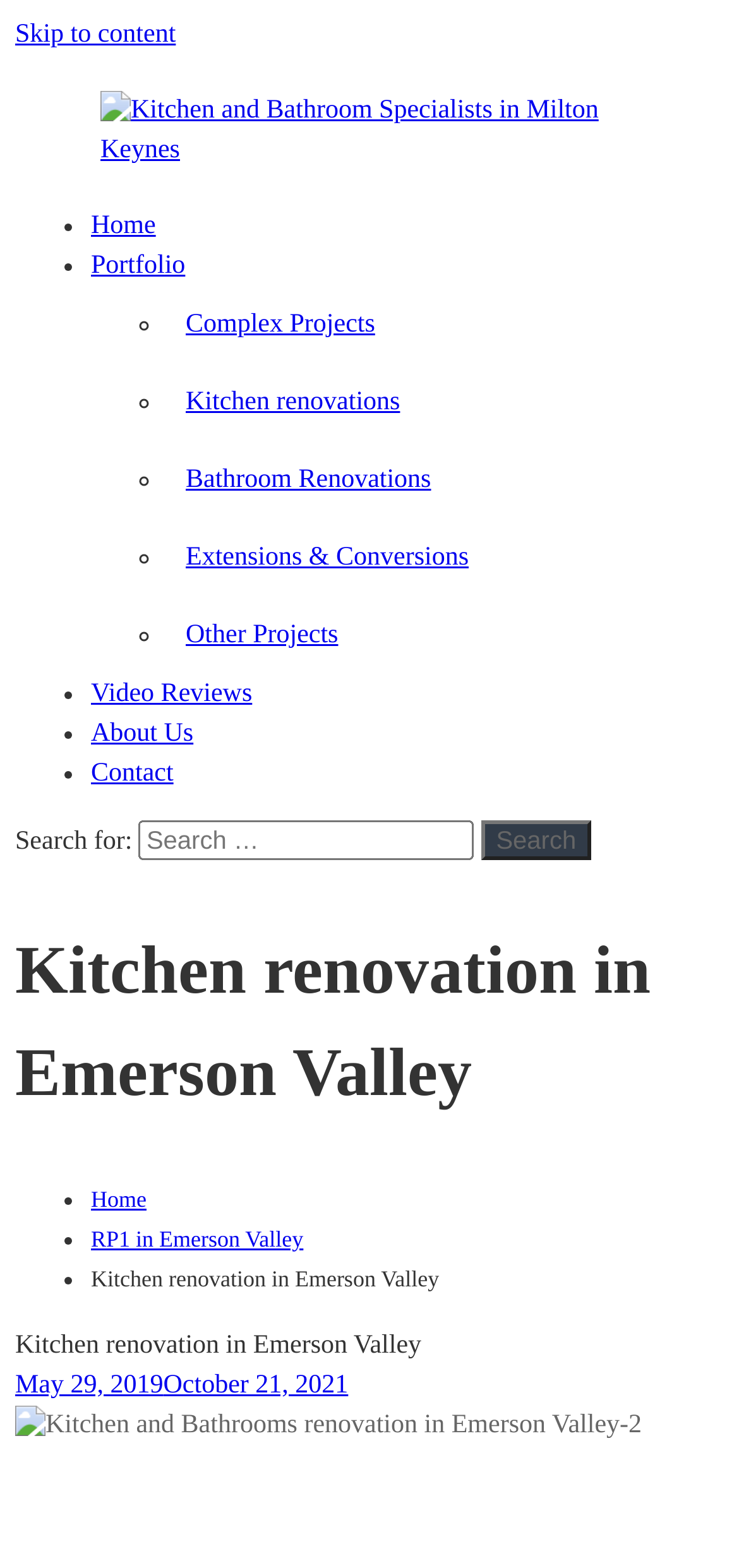Please determine the bounding box coordinates of the element to click in order to execute the following instruction: "Go to 'Home'". The coordinates should be four float numbers between 0 and 1, specified as [left, top, right, bottom].

[0.123, 0.135, 0.211, 0.153]